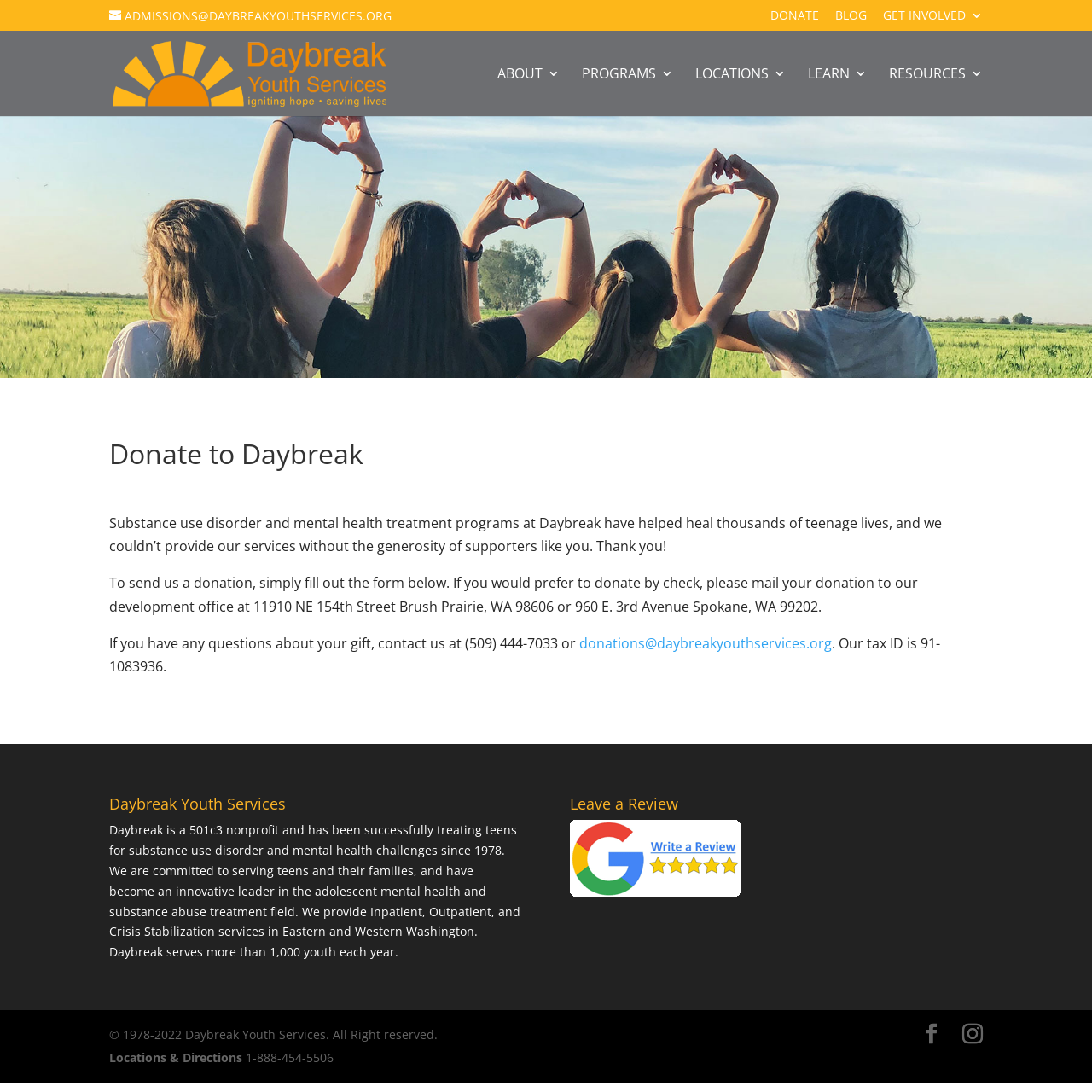Find the bounding box coordinates for the UI element that matches this description: "GET INVOLVED".

[0.809, 0.008, 0.9, 0.027]